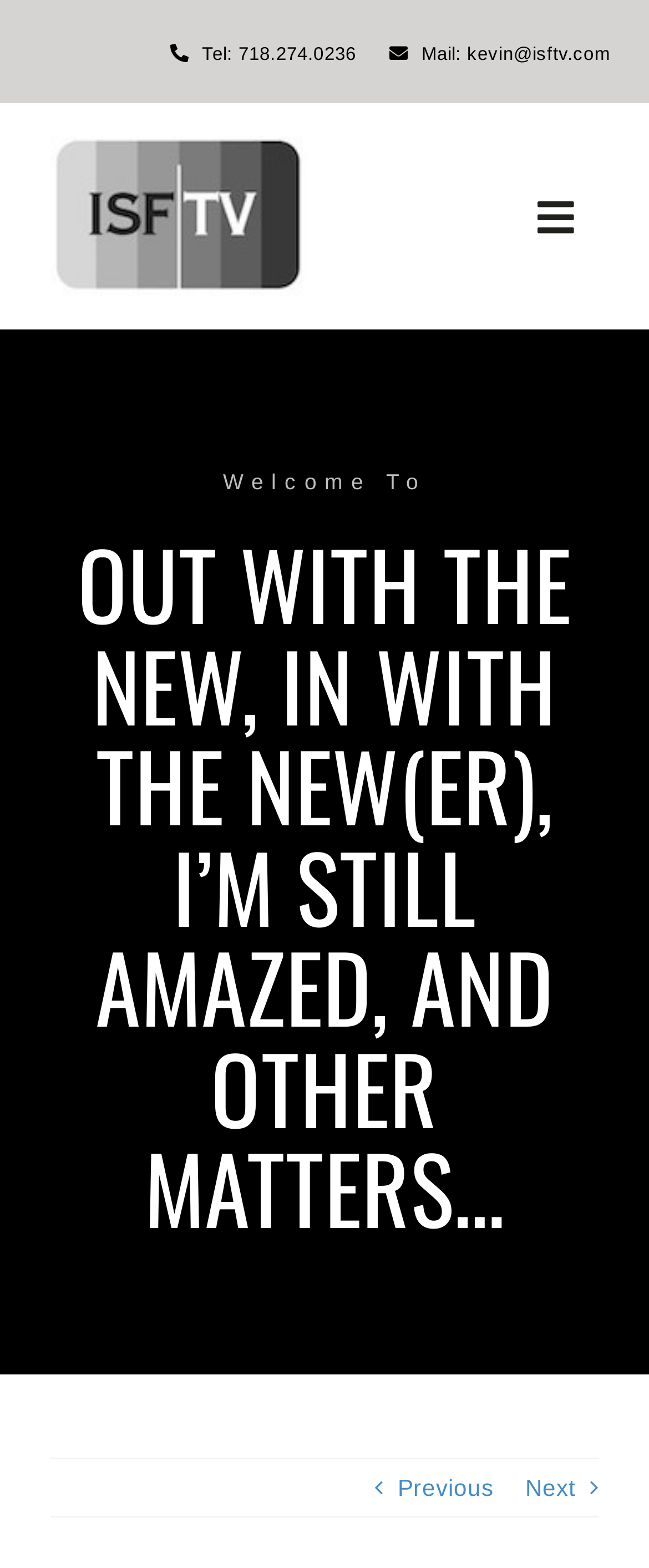How many navigation links are there?
Please provide a detailed answer to the question.

I found the navigation links by looking at the navigation element with the text 'ISFTV menu' which contains 8 link elements with texts 'Home', 'About ISFTV', 'Services', 'The Miller Channel', 'FAQs', 'Client Reviews', and 'Contact Us'.